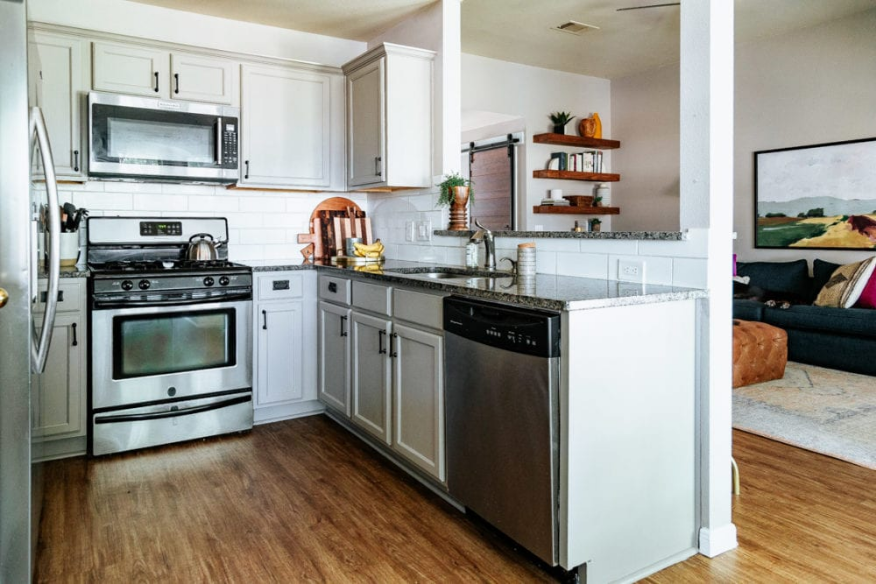Answer the question below in one word or phrase:
What type of material is the countertop made of?

granite